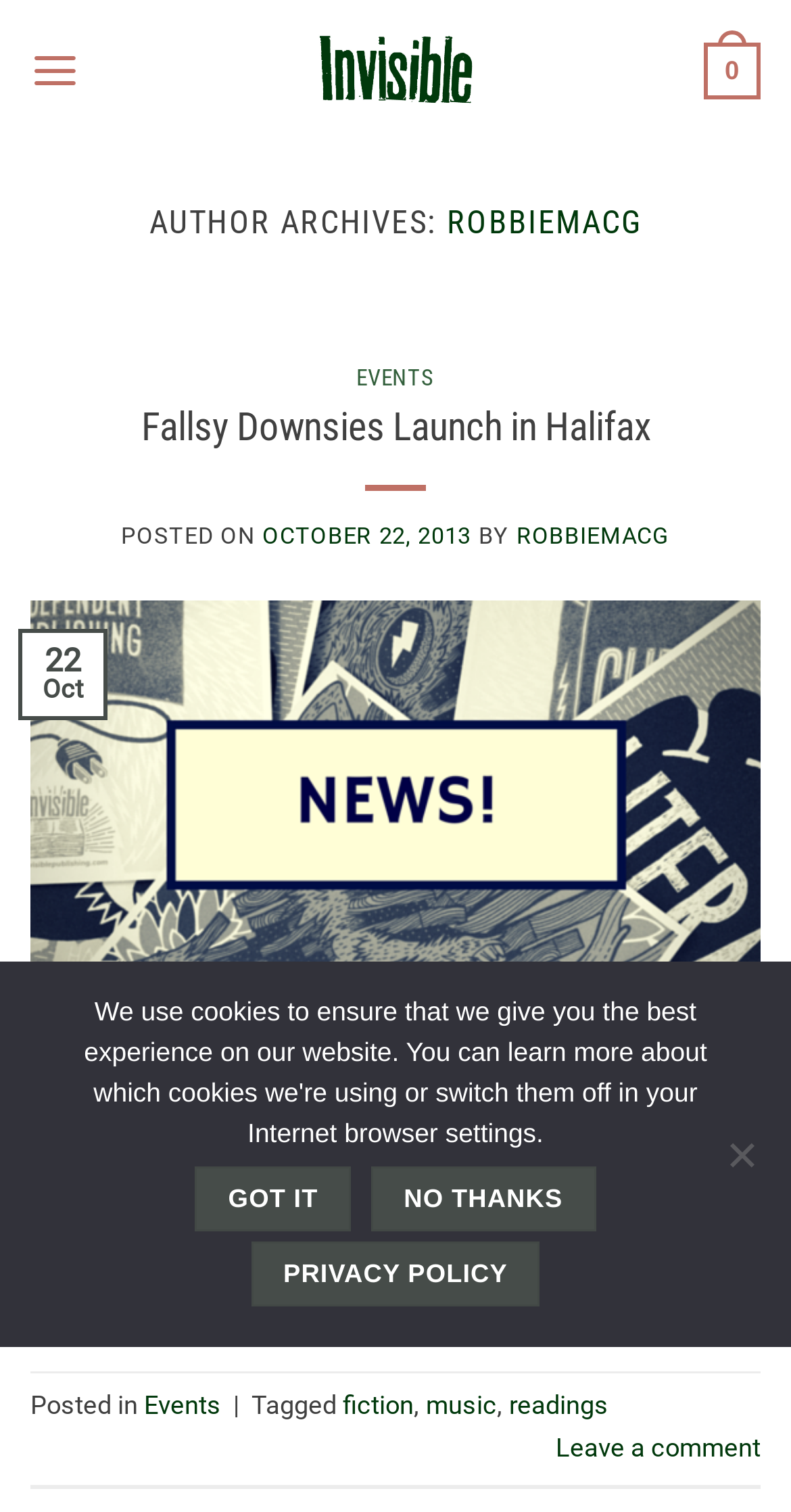Find the bounding box coordinates of the UI element according to this description: "Got it".

[0.247, 0.771, 0.444, 0.814]